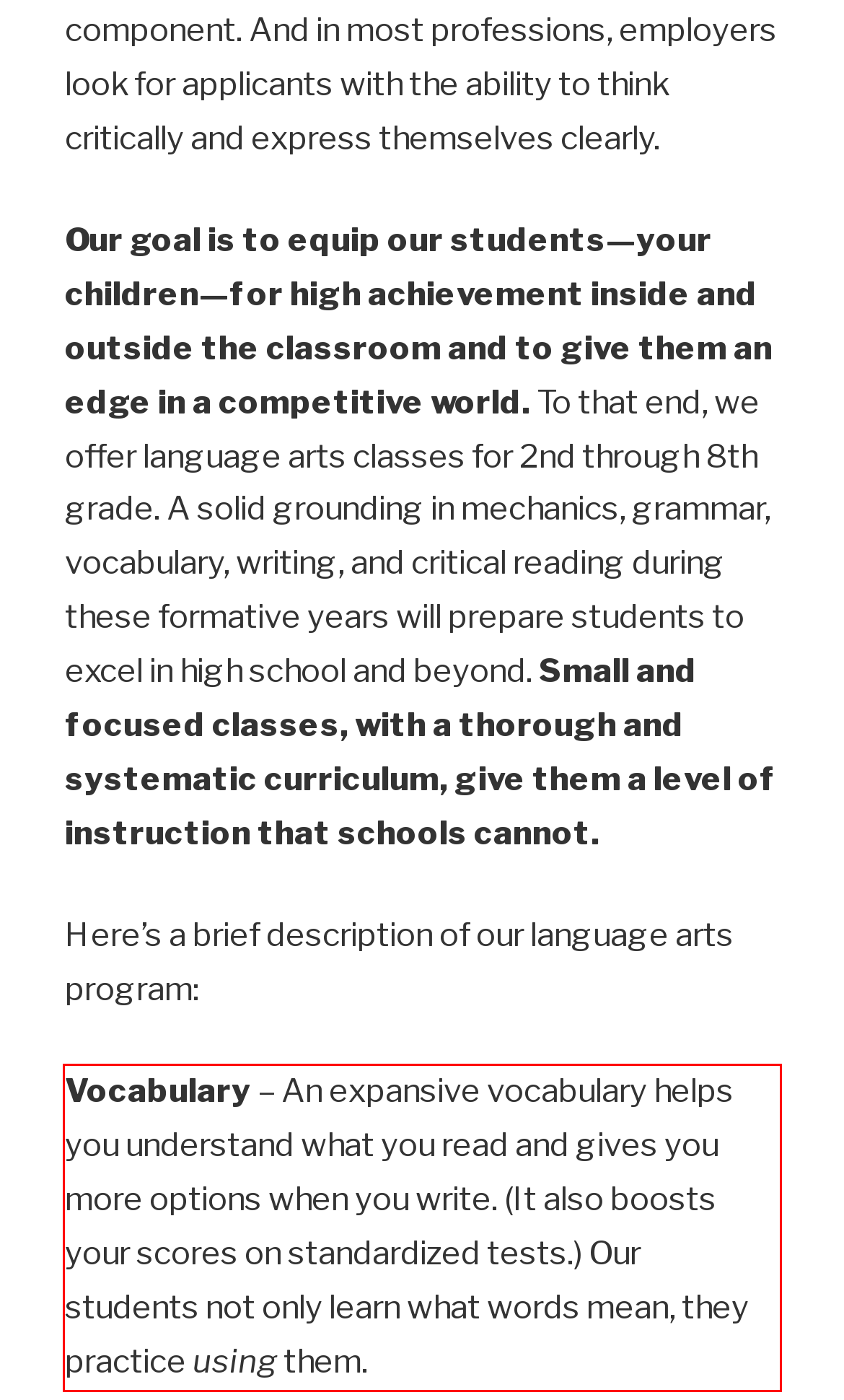From the screenshot of the webpage, locate the red bounding box and extract the text contained within that area.

Vocabulary – An expansive vocabulary helps you understand what you read and gives you more options when you write. (It also boosts your scores on standardized tests.) Our students not only learn what words mean, they practice using them.